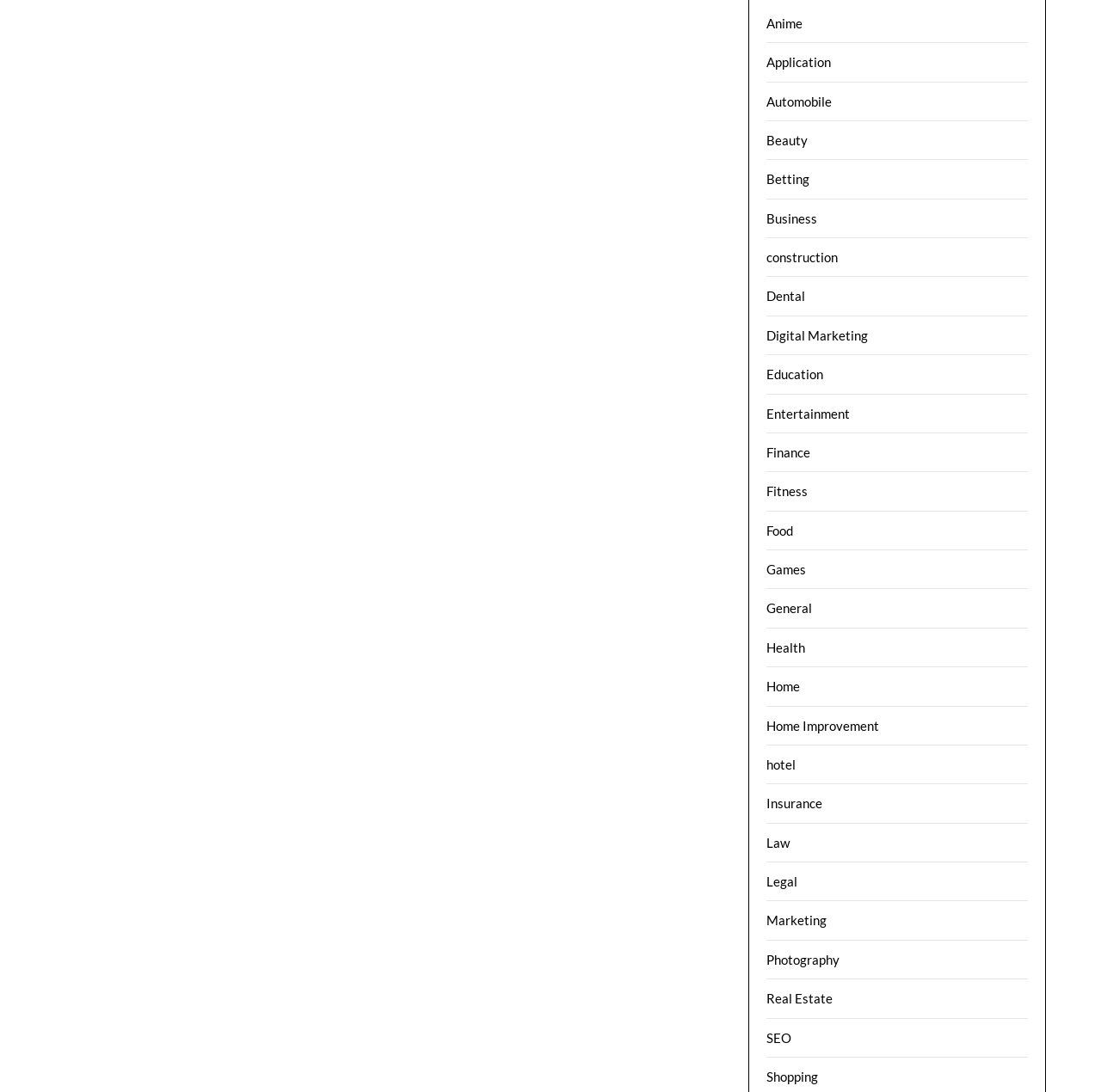What is the first category listed?
Based on the screenshot, answer the question with a single word or phrase.

Anime